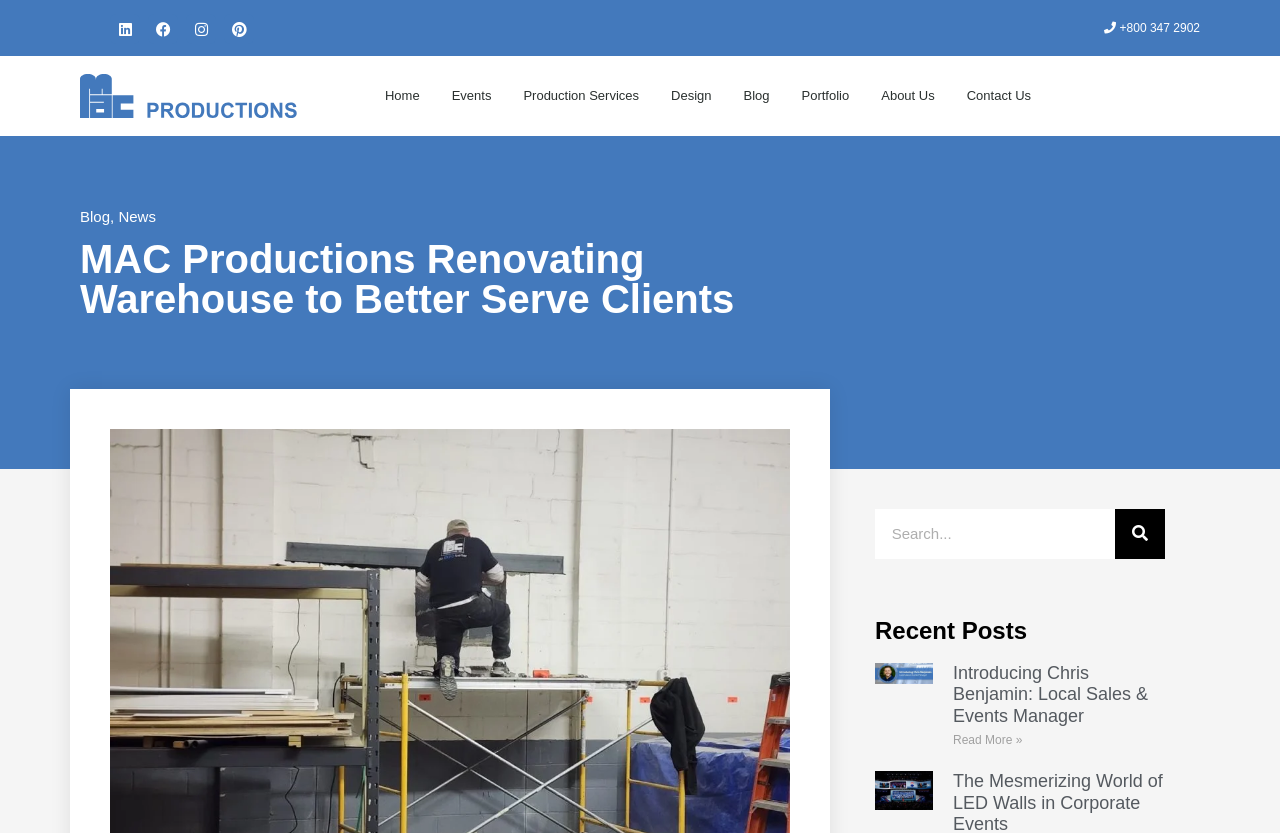From the image, can you give a detailed response to the question below:
What is the company name?

The company name can be found in the heading element with the text 'MAC Productions Renovating Warehouse to Better Serve Clients'.